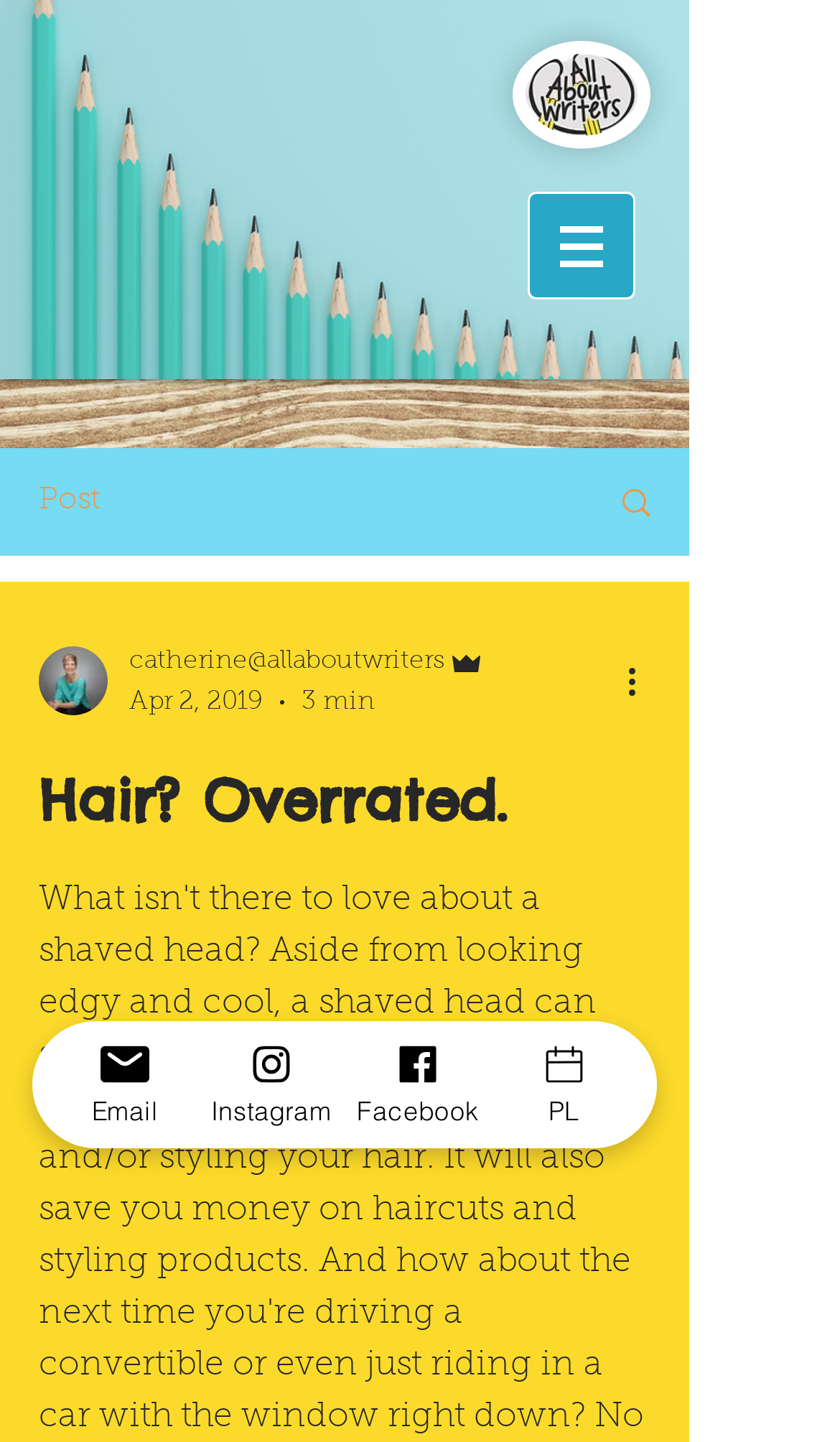Using the element description: "PL", determine the bounding box coordinates for the specified UI element. The coordinates should be four float numbers between 0 and 1, [left, top, right, bottom].

[0.585, 0.708, 0.782, 0.796]